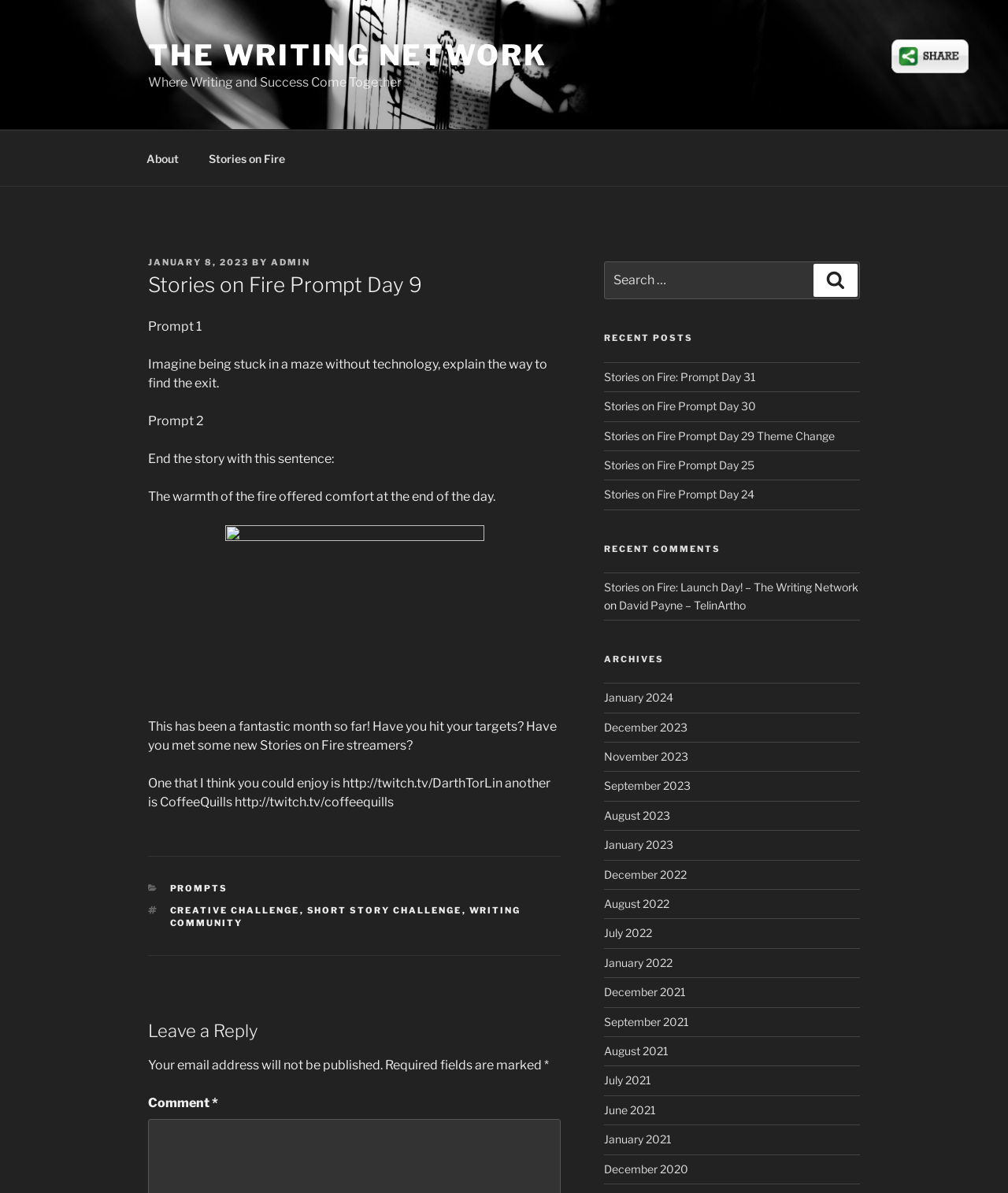Please extract the webpage's main title and generate its text content.

Stories on Fire Prompt Day 9